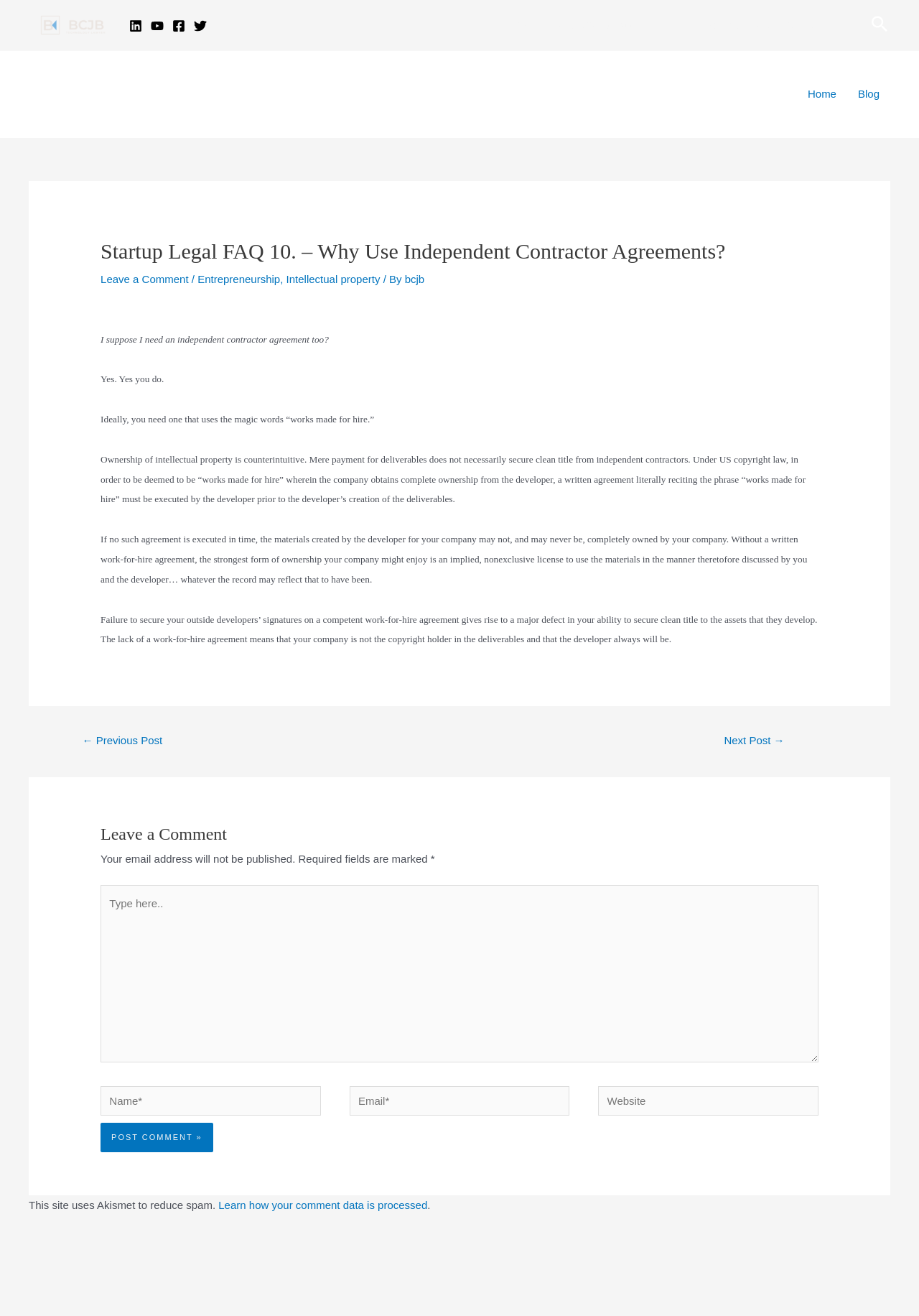Deliver a detailed narrative of the webpage's visual and textual elements.

This webpage is about a legal FAQ, specifically discussing the importance of using independent contractor agreements. At the top, there is a logo and a navigation menu with links to social media platforms, including LinkedIn, YouTube, Facebook, and Twitter. Below the navigation menu, there is a call-to-action button to schedule a consultation and a search icon link.

The main content of the webpage is an article with a heading that matches the title of the webpage. The article is divided into sections, with a brief introduction and then a detailed explanation of the importance of using independent contractor agreements, specifically highlighting the need for a written agreement that includes the phrase "works made for hire" to secure clean title to intellectual property.

The article is followed by a post navigation section with links to previous and next posts. Below that, there is a comment section where users can leave a comment, with fields for name, email, and website, as well as a button to post the comment. There is also a note stating that the email address will not be published and that required fields are marked with an asterisk.

At the very bottom of the webpage, there is a note about the site using Akismet to reduce spam and a link to learn more about how comment data is processed.